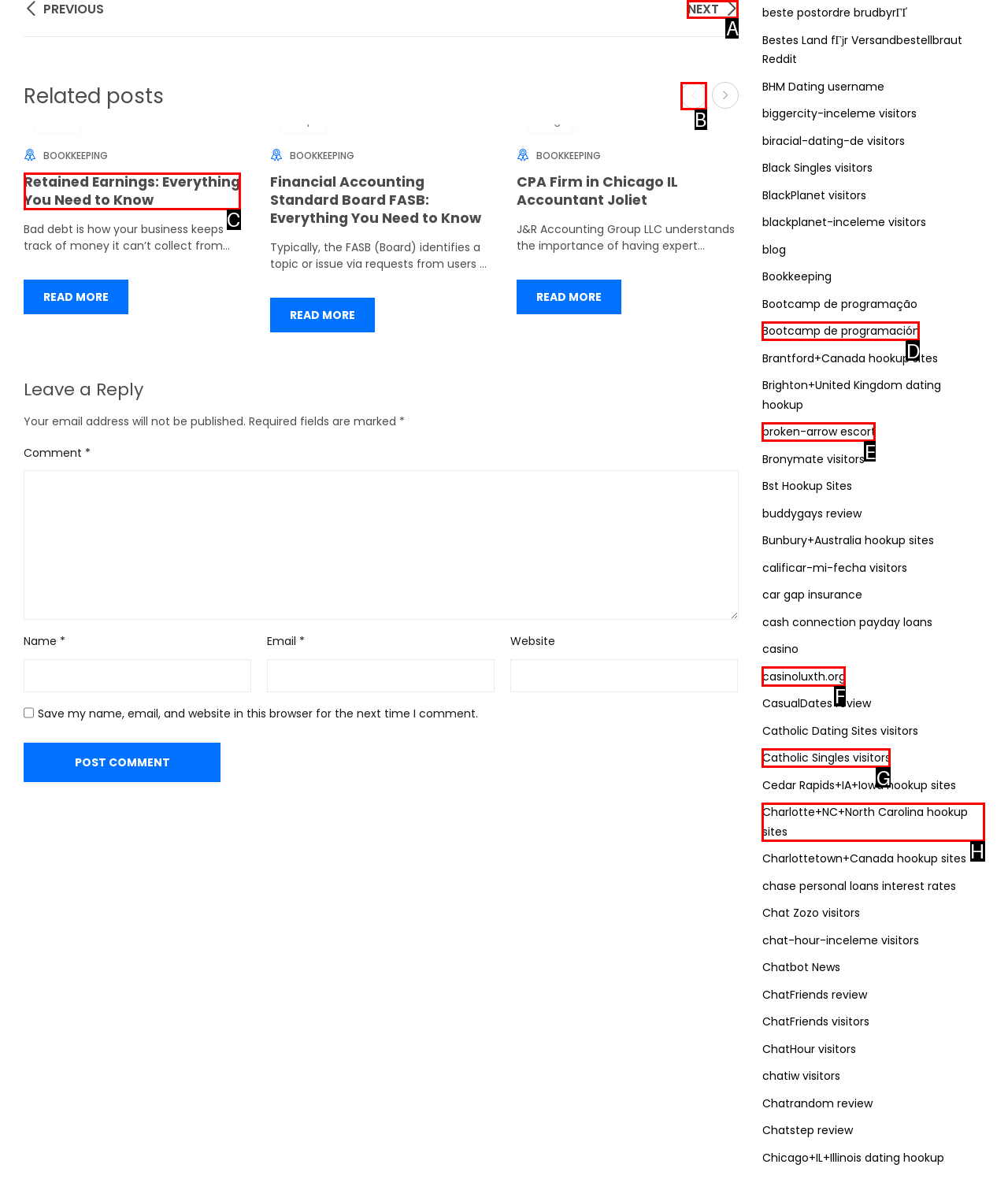Which option should be clicked to complete this task: Click the 'Previous' button
Reply with the letter of the correct choice from the given choices.

B